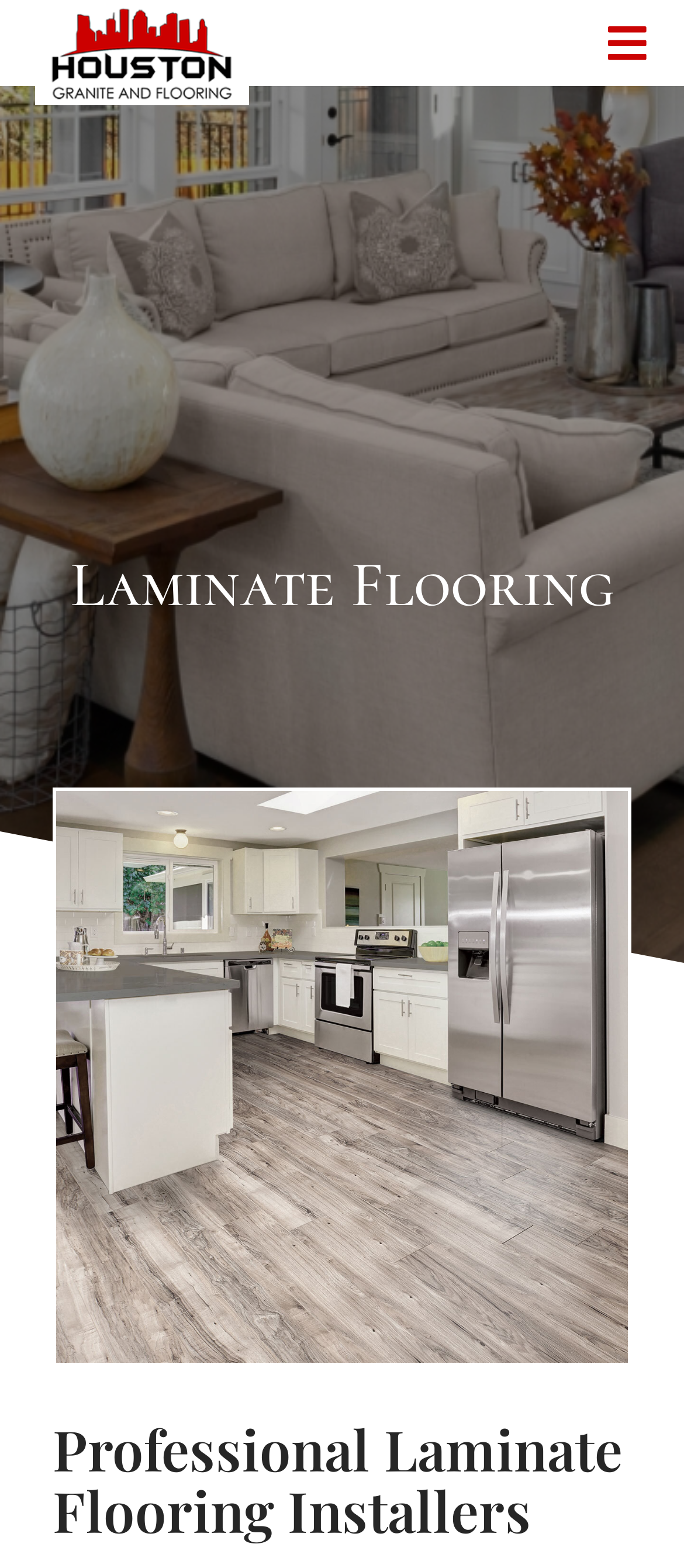How many navigation links are there?
Could you give a comprehensive explanation in response to this question?

I counted the number of link elements under the navigation element 'Menu' and found 8 links: 'Home', 'Company', 'Our Services', 'Products', 'Showroom', 'Reviews', and 'Contact Us'. These links are likely part of the main navigation menu.